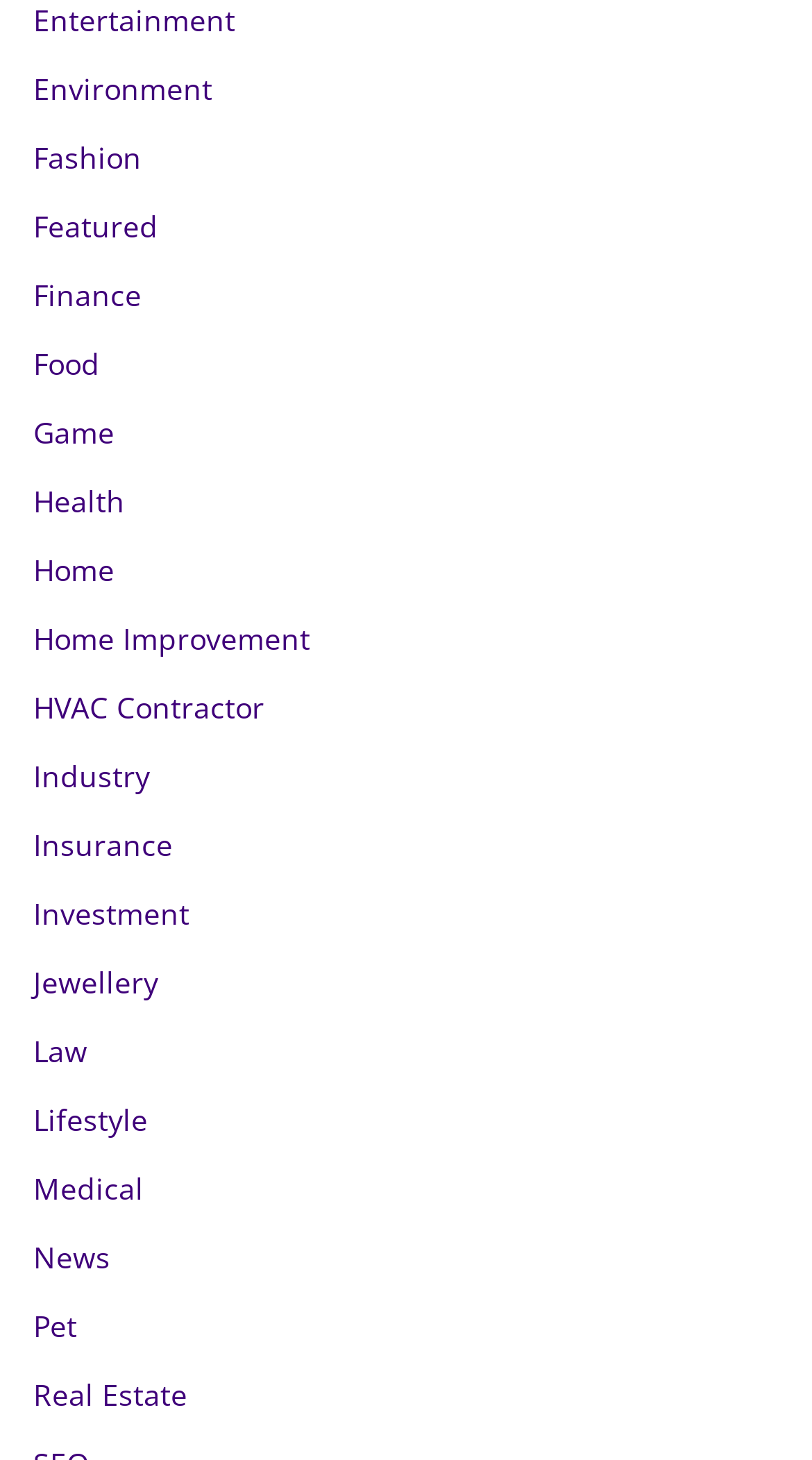Please determine the bounding box coordinates of the clickable area required to carry out the following instruction: "Browse Food". The coordinates must be four float numbers between 0 and 1, represented as [left, top, right, bottom].

[0.041, 0.235, 0.123, 0.262]